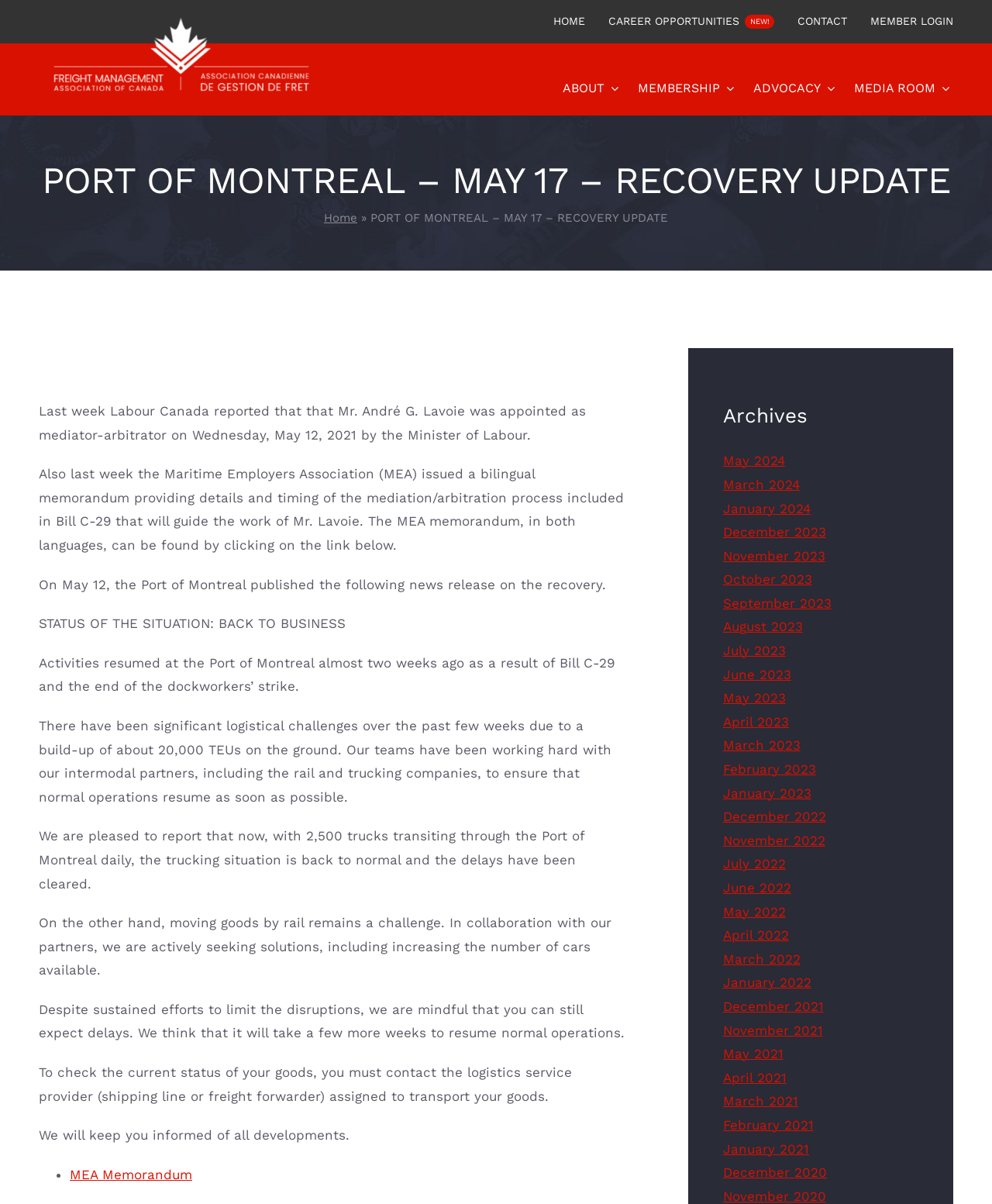Please extract the primary headline from the webpage.

PORT OF MONTREAL – MAY 17 – RECOVERY UPDATE